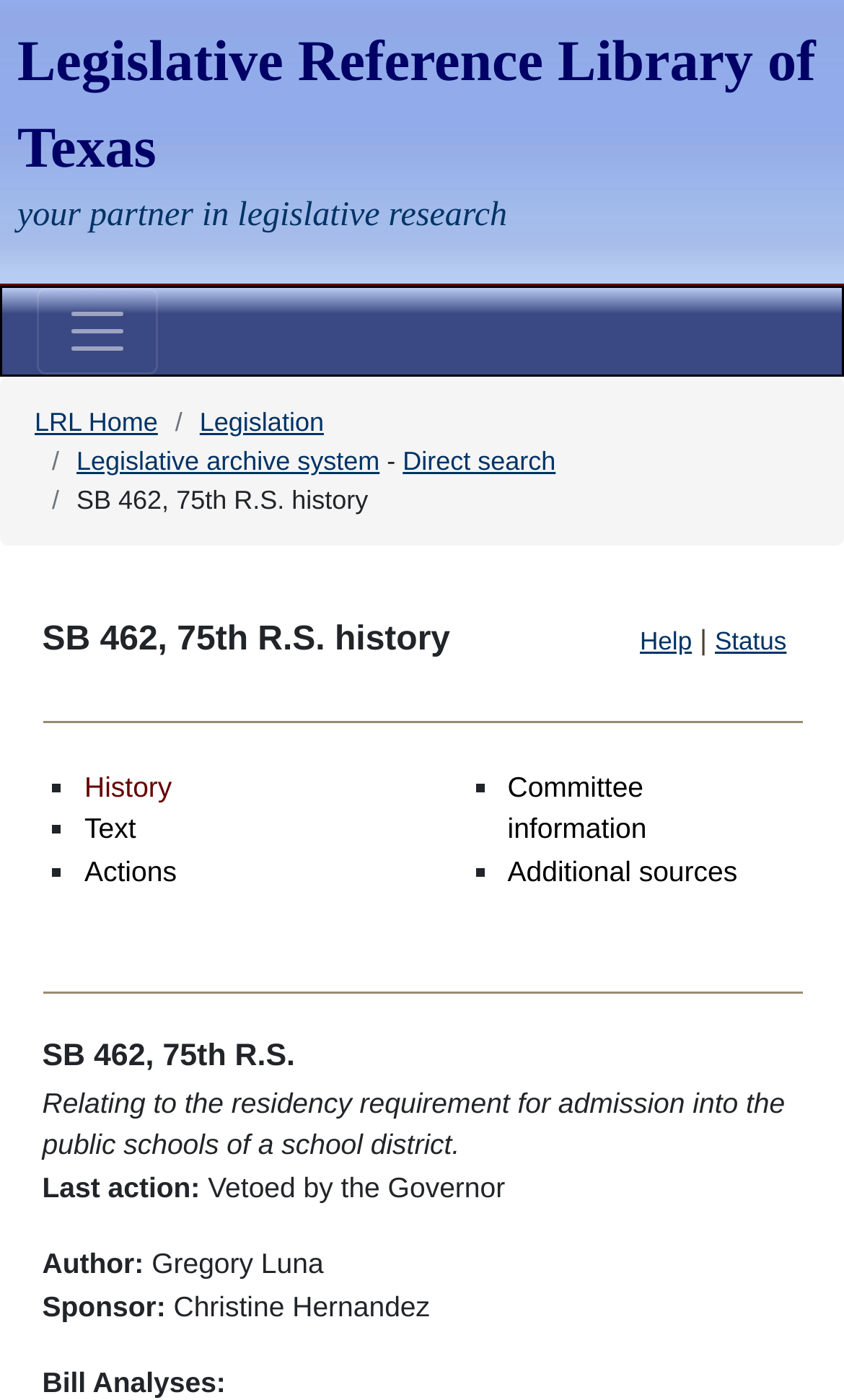Locate the bounding box coordinates of the element to click to perform the following action: 'Go to LRL Home'. The coordinates should be given as four float values between 0 and 1, in the form of [left, top, right, bottom].

[0.041, 0.291, 0.187, 0.312]